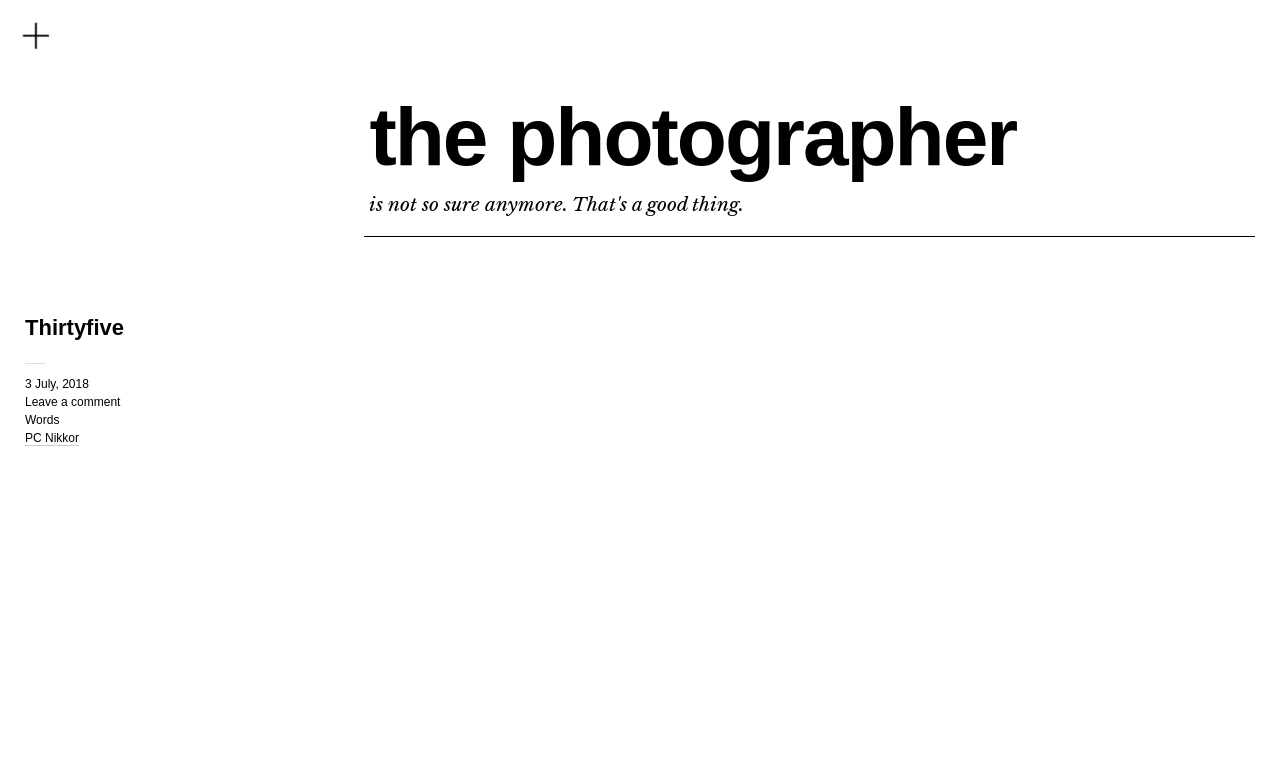Provide your answer in a single word or phrase: 
What is the first word of the second heading?

is